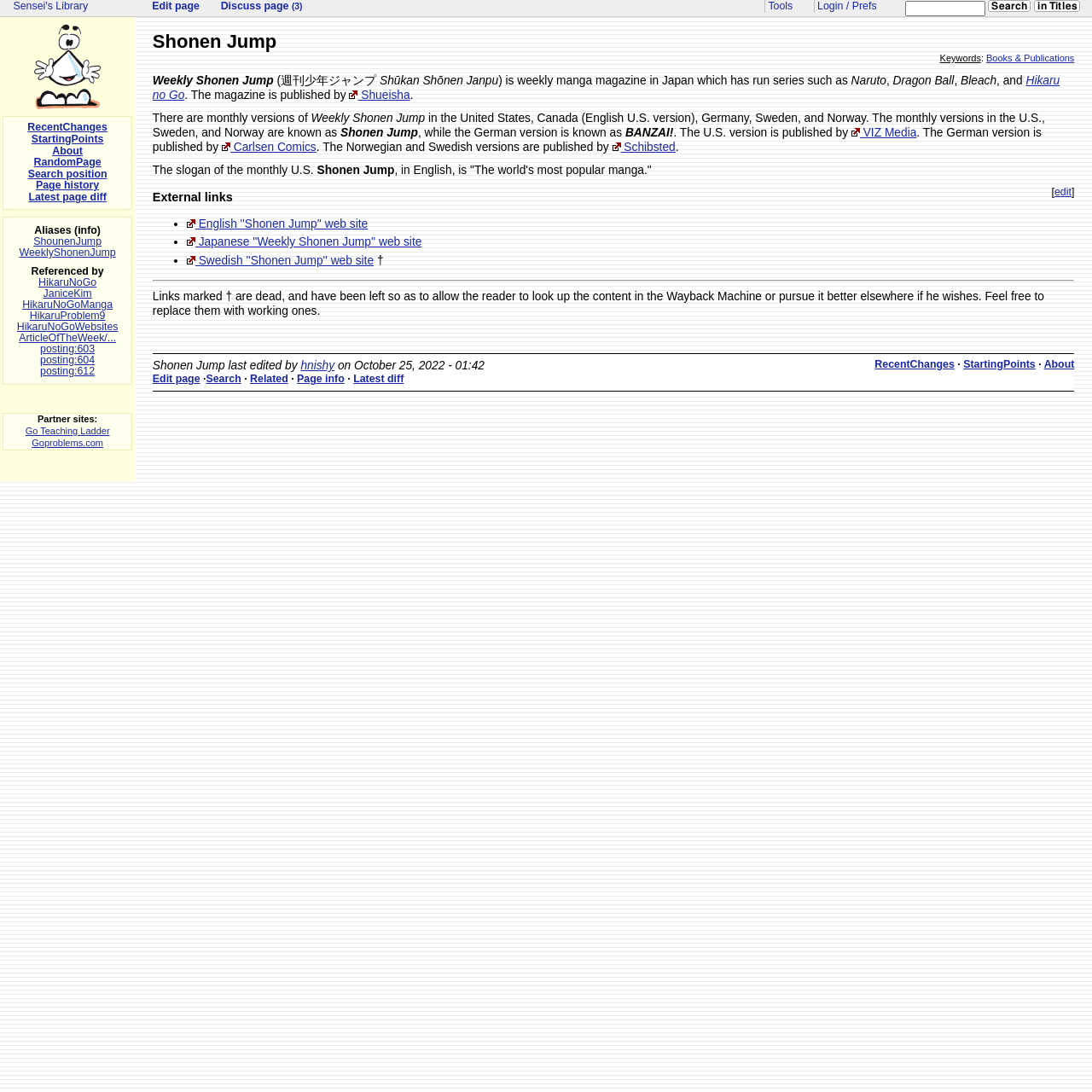What is the name of the weekly manga magazine in Japan?
By examining the image, provide a one-word or phrase answer.

Weekly Shonen Jump